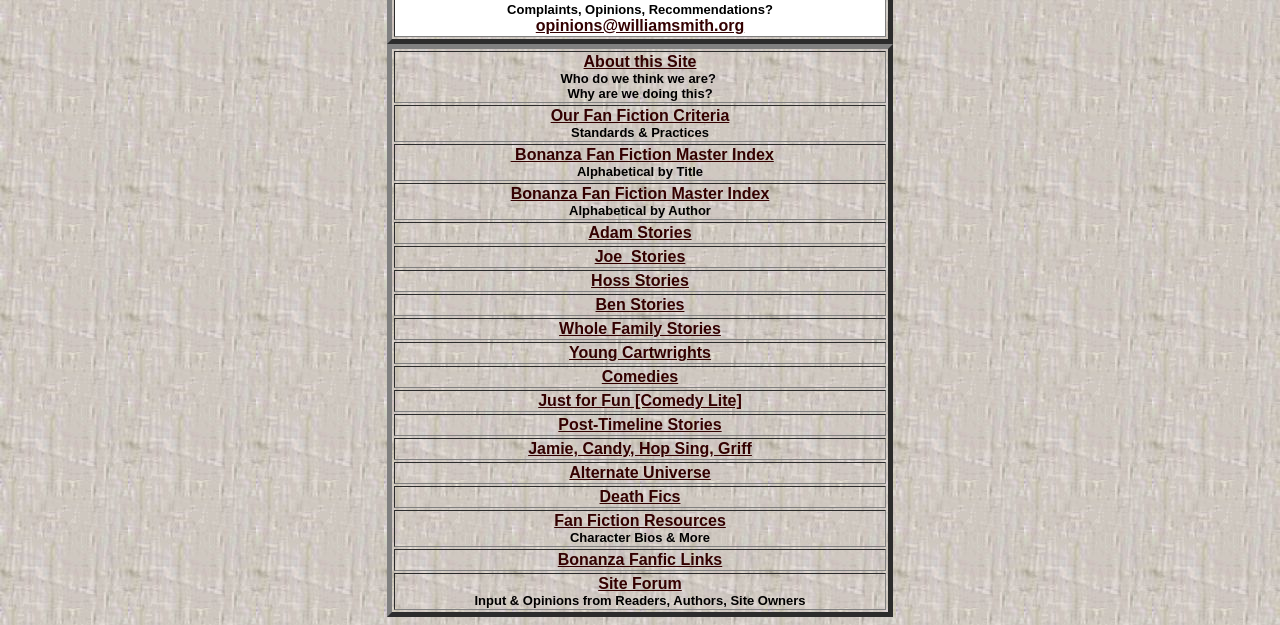What is the main category of fan fiction on this website?
Answer the question based on the image using a single word or a brief phrase.

Bonanza